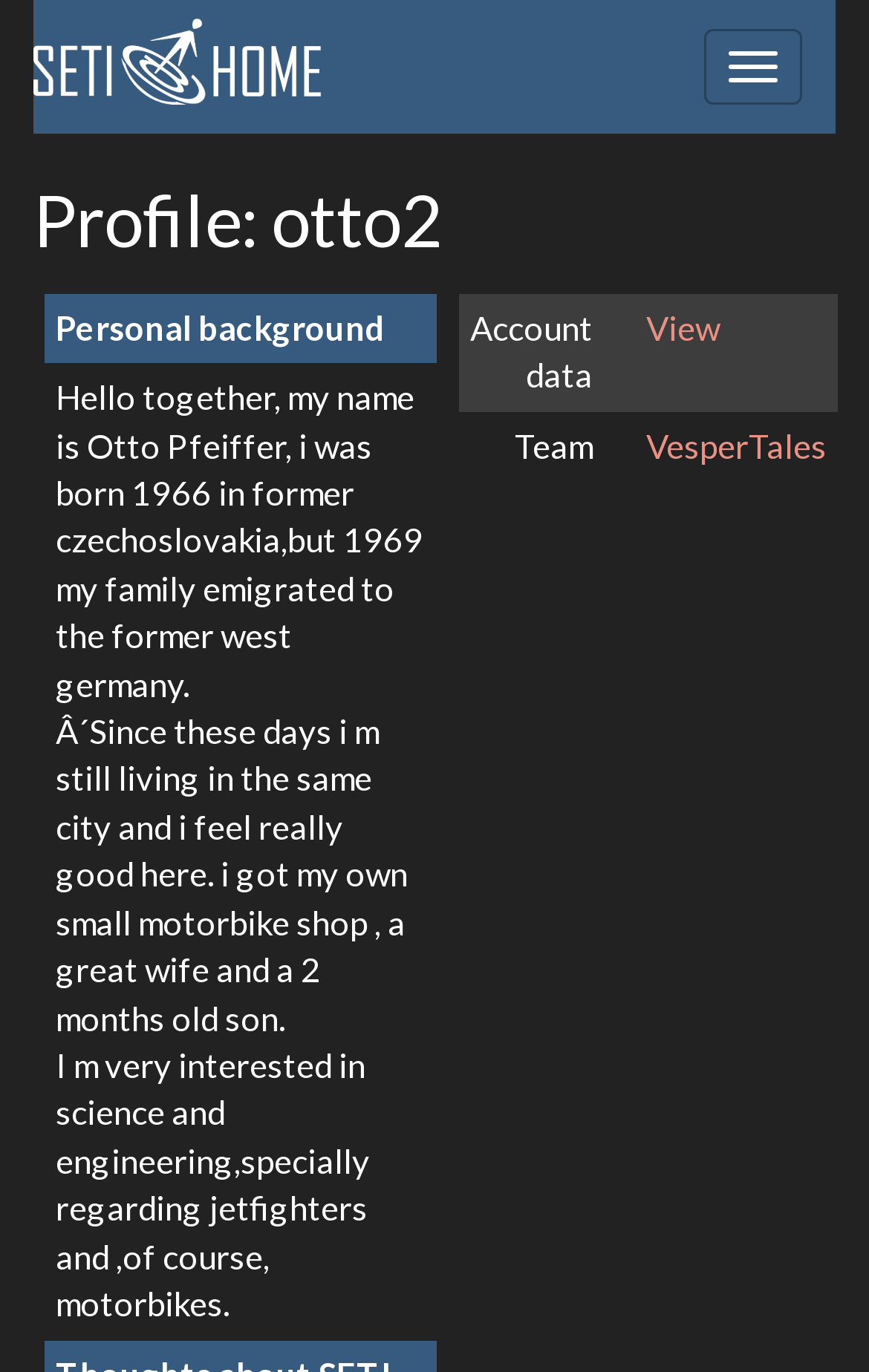Please find the bounding box coordinates in the format (top-left x, top-left y, bottom-right x, bottom-right y) for the given element description. Ensure the coordinates are floating point numbers between 0 and 1. Description: View

[0.744, 0.224, 0.828, 0.253]